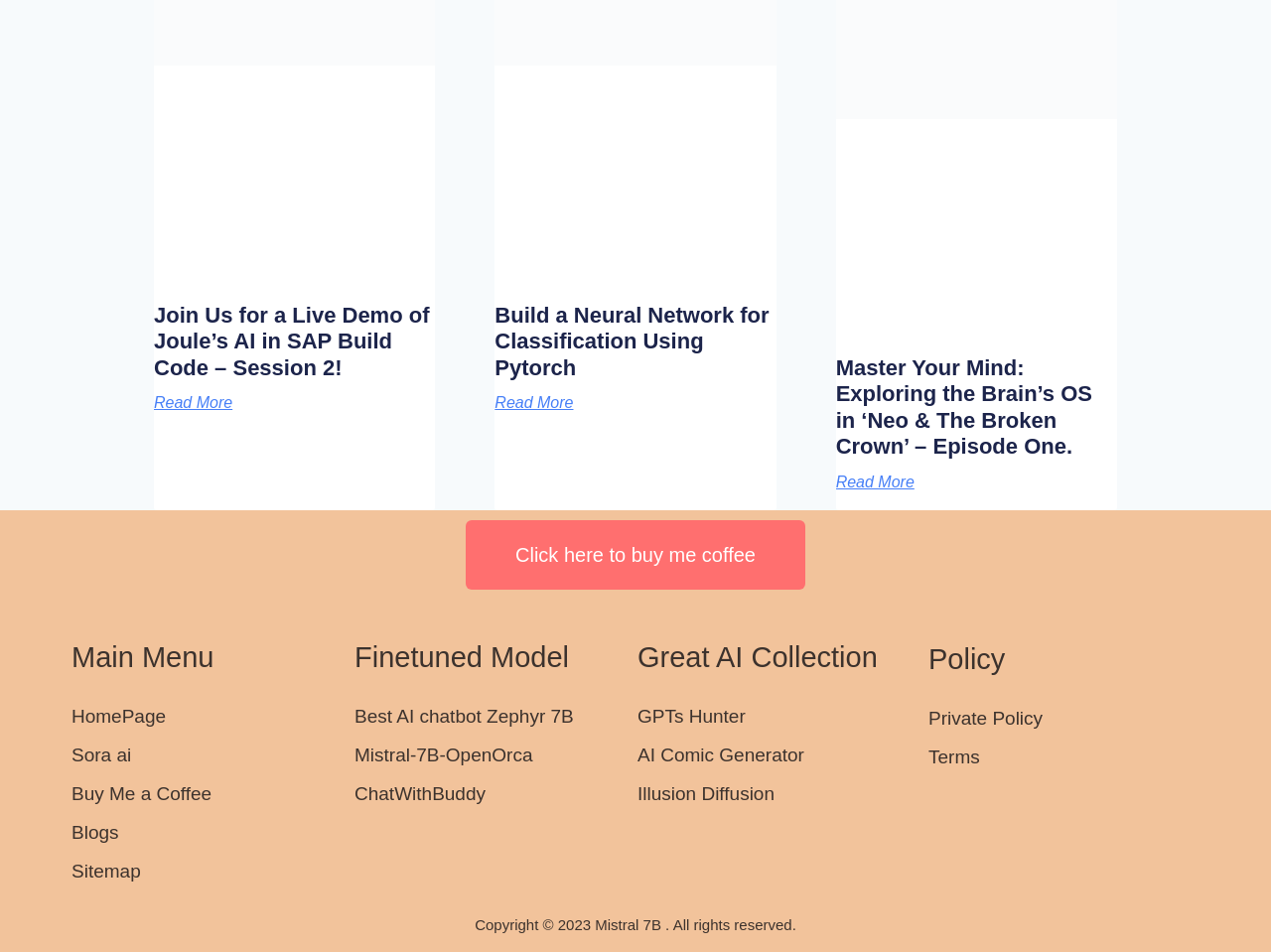Provide a one-word or one-phrase answer to the question:
What is the title of the first event?

Join Us for a Live Demo